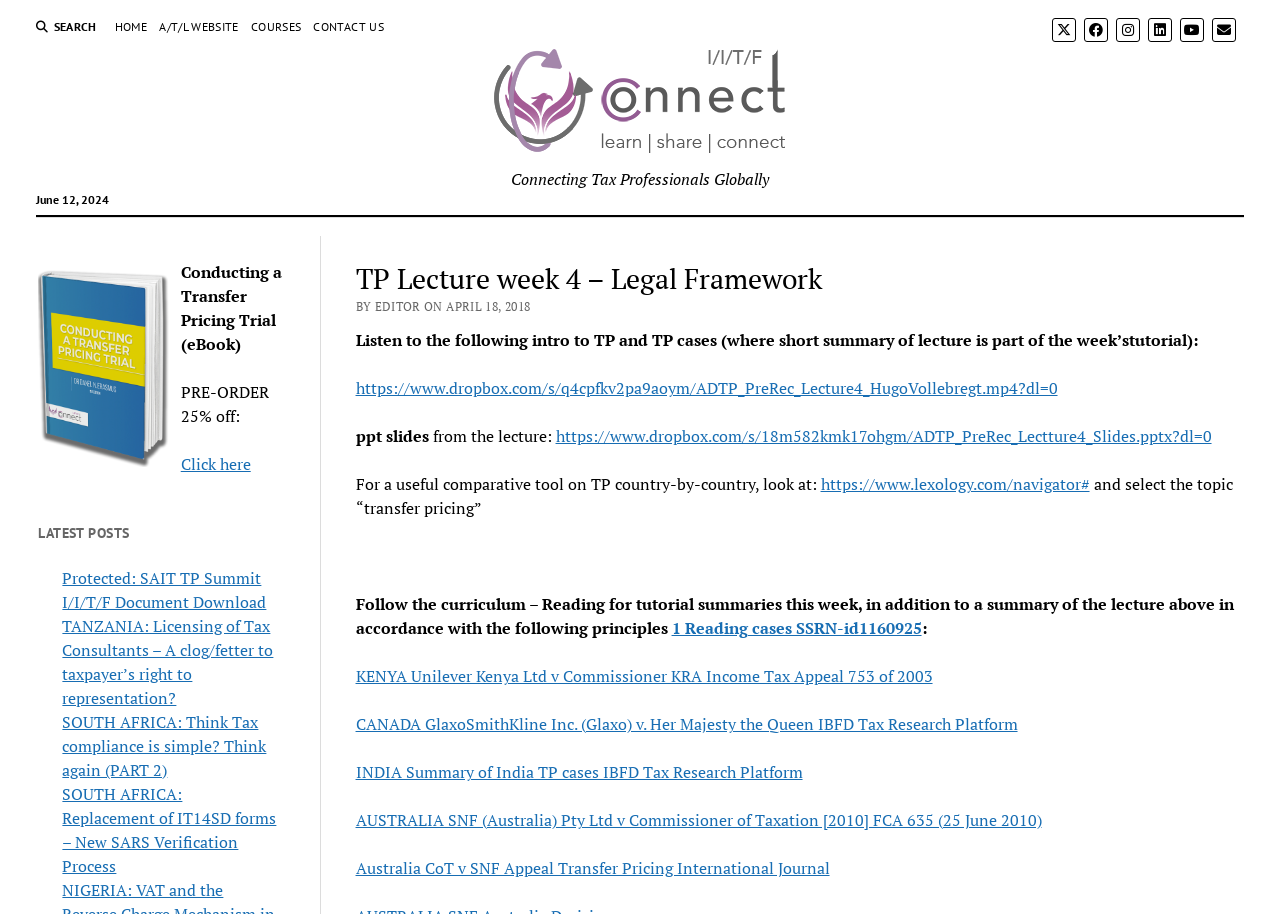Determine the bounding box of the UI element mentioned here: "mikhorvath". The coordinates must be in the format [left, top, right, bottom] with values ranging from 0 to 1.

None